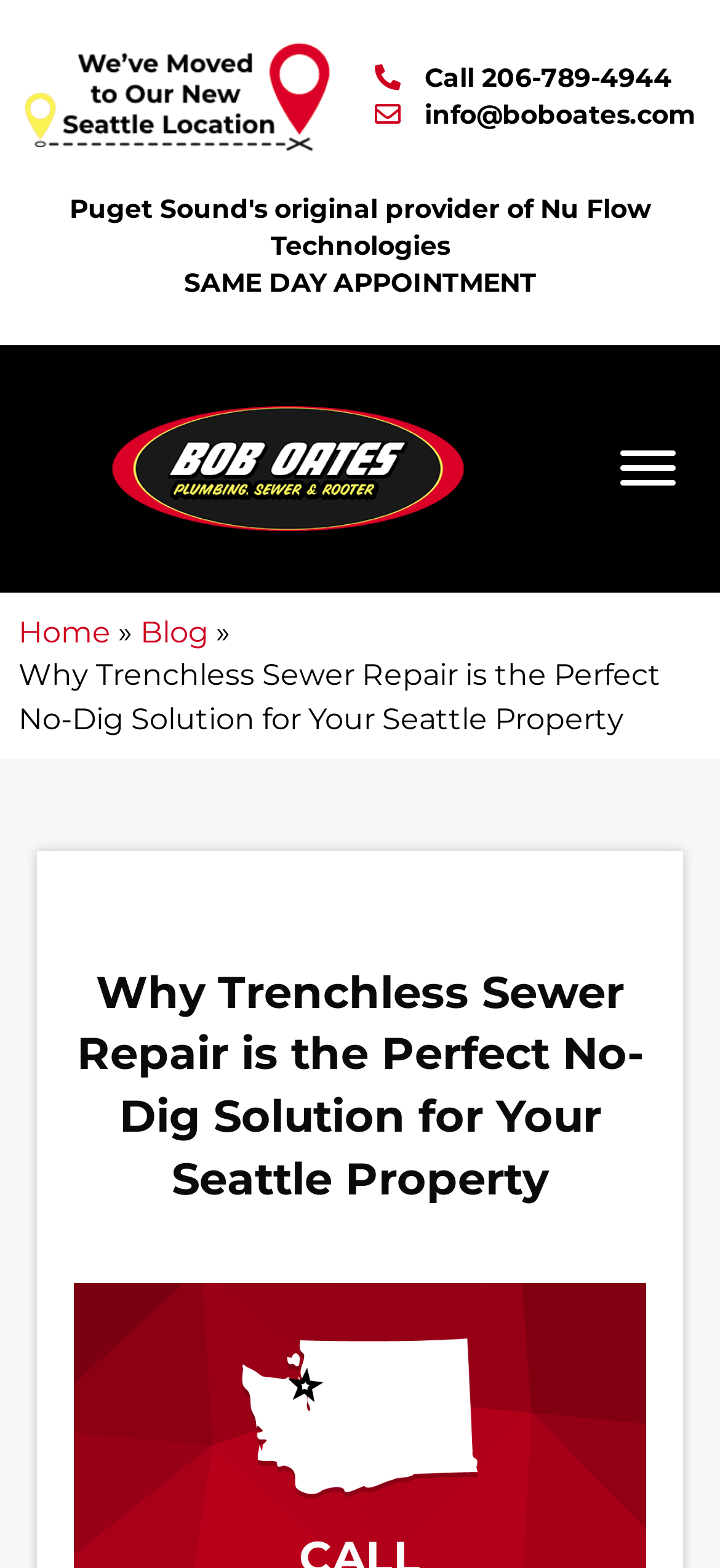Given the element description Call 206-789-4944, predict the bounding box coordinates for the UI element in the webpage screenshot. The format should be (top-left x, top-left y, bottom-right x, bottom-right y), and the values should be between 0 and 1.

[0.513, 0.038, 0.933, 0.062]